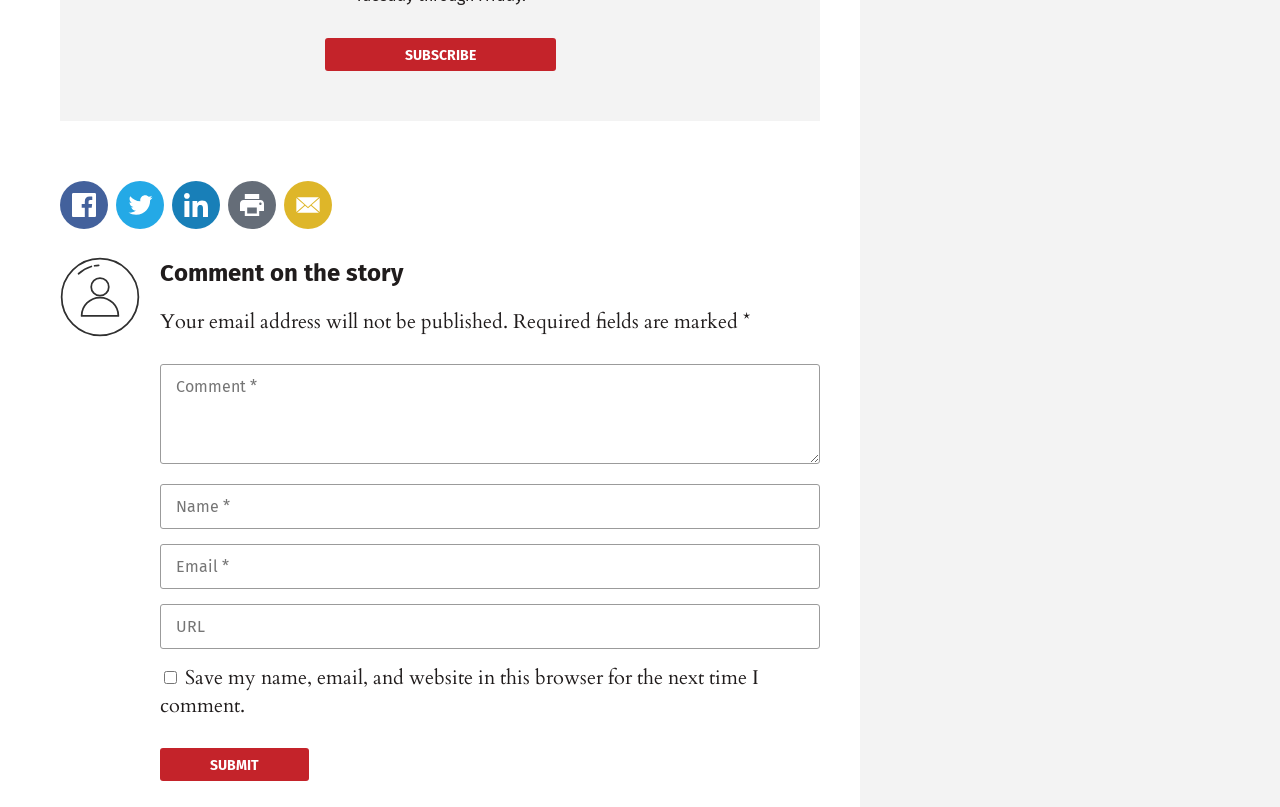Consider the image and give a detailed and elaborate answer to the question: 
What is the text on the submit button?

The text on the submit button is 'SUBMIT', which is indicated by the StaticText element with the text 'SUBMIT' inside the button element.